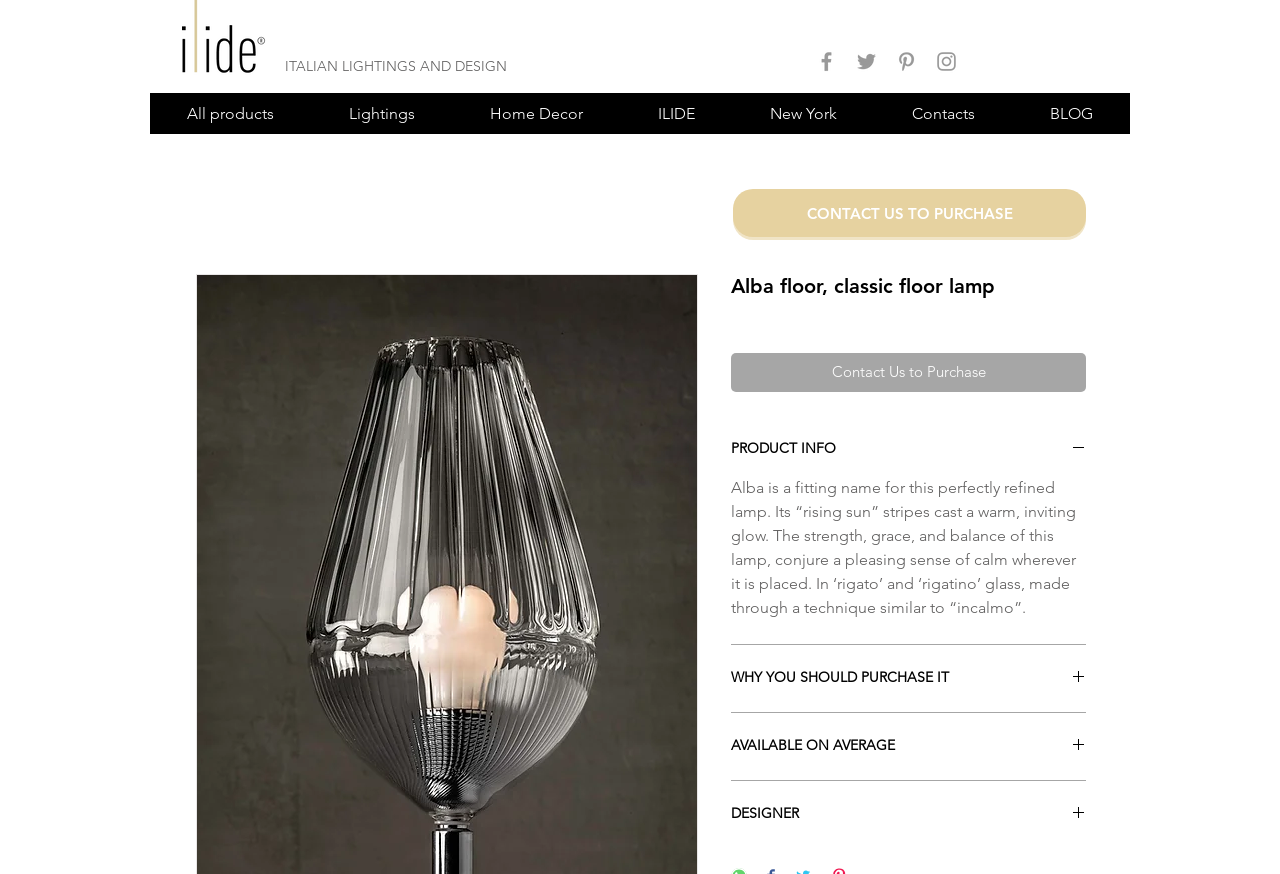Please determine the bounding box coordinates of the section I need to click to accomplish this instruction: "Click on the 'FLOWERS AND THE ARTS' link".

None